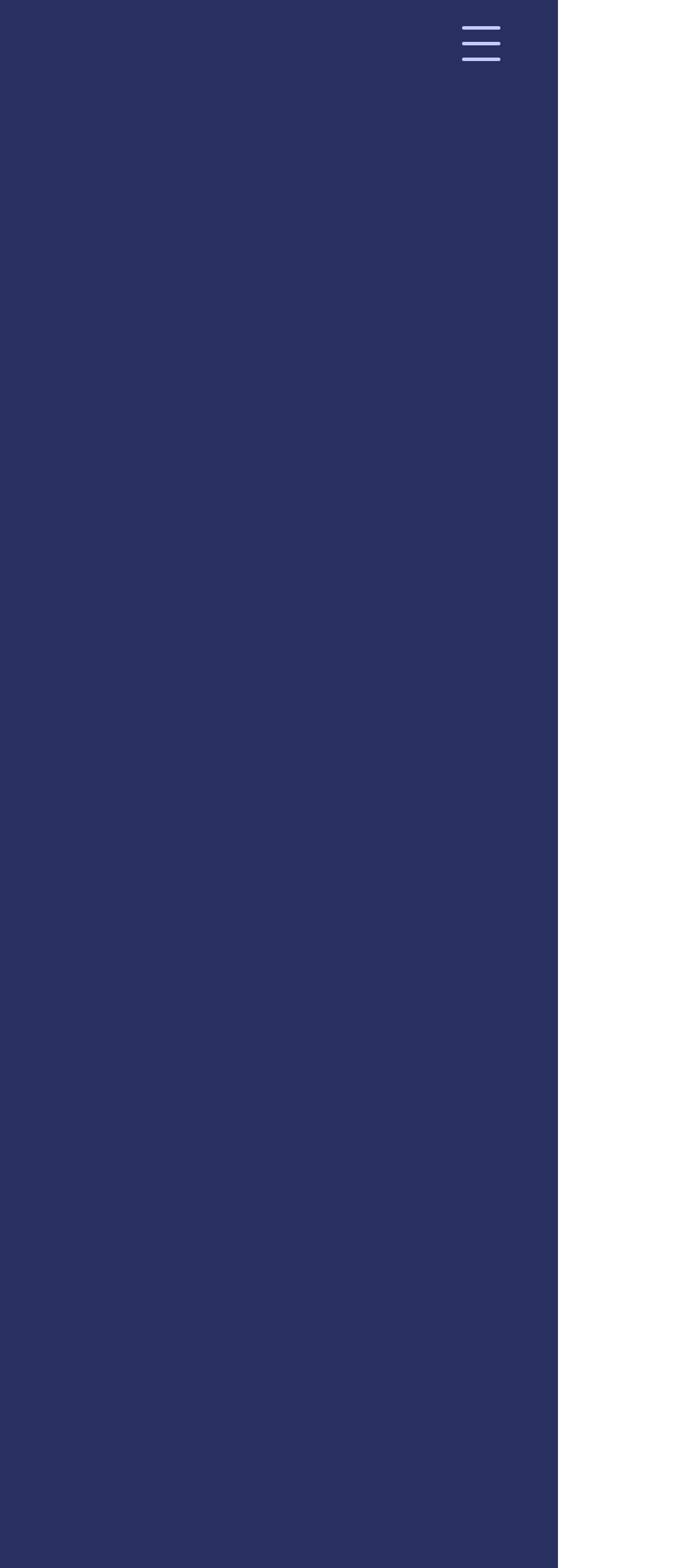Bounding box coordinates are specified in the format (top-left x, top-left y, bottom-right x, bottom-right y). All values are floating point numbers bounded between 0 and 1. Please provide the bounding box coordinate of the region this sentence describes: aria-label="Open navigation menu"

[0.644, 0.0, 0.772, 0.056]